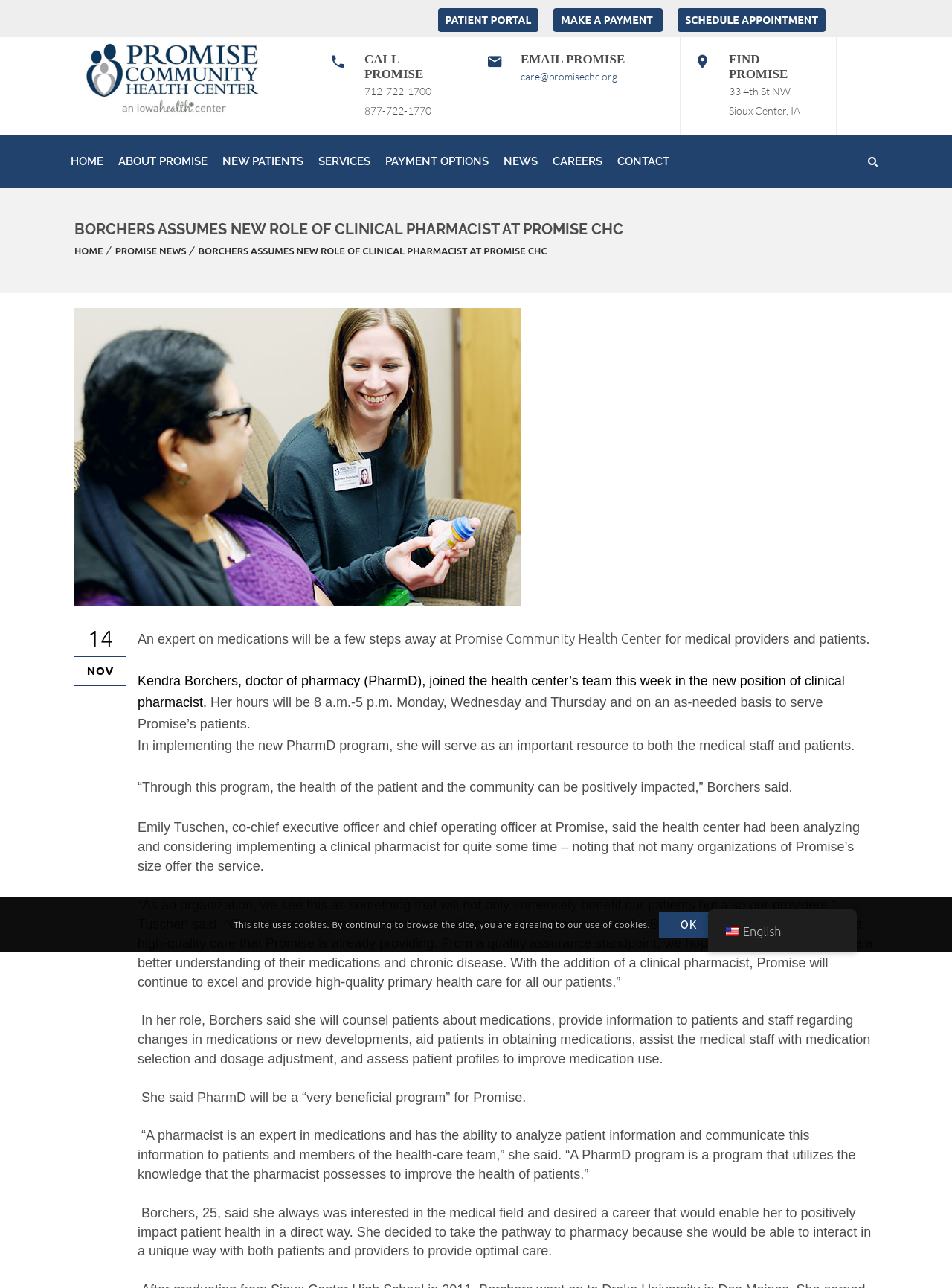Pinpoint the bounding box coordinates of the area that must be clicked to complete this instruction: "Click the 'SCHEDULE APPOINTMENT' link".

[0.712, 0.006, 0.867, 0.025]